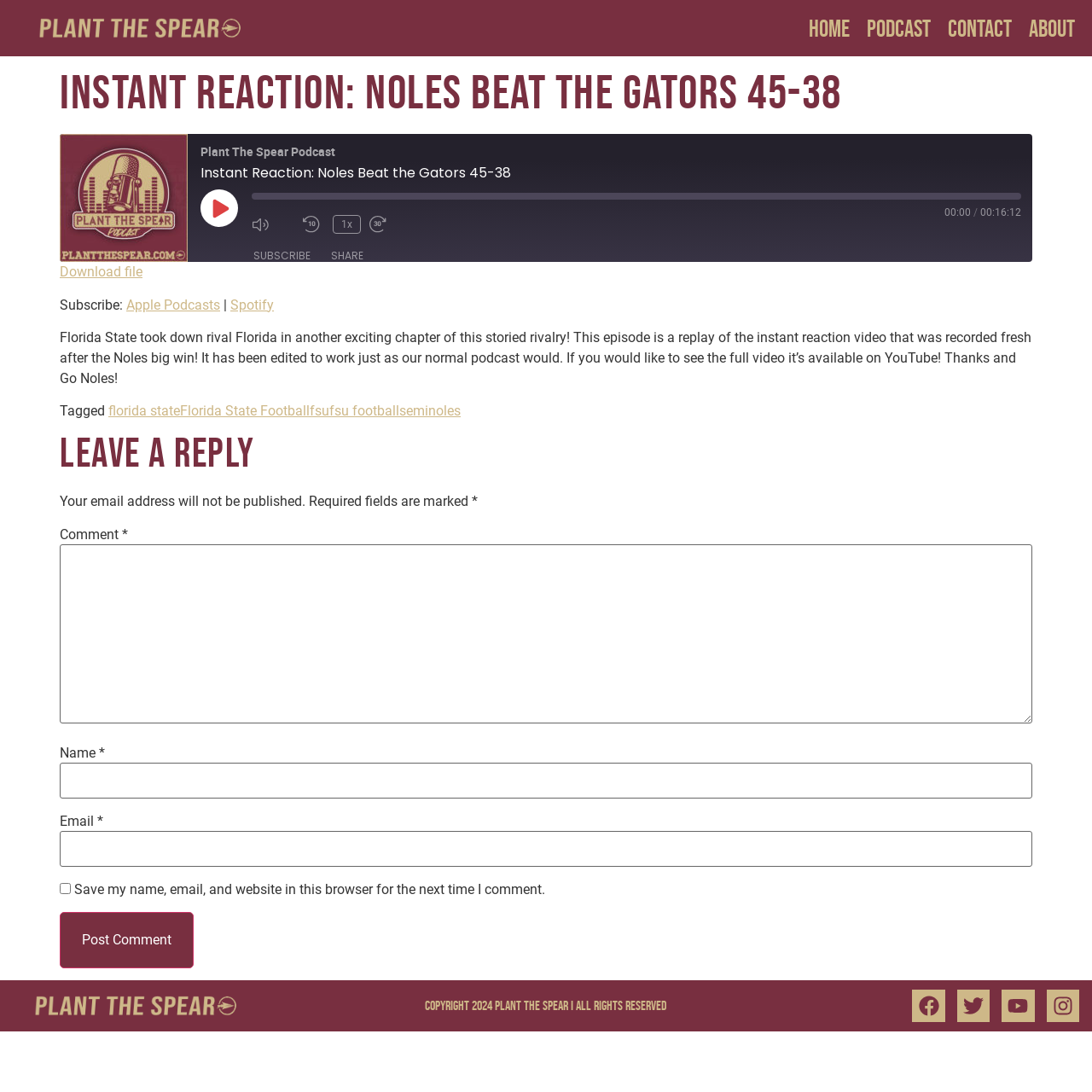Produce an extensive caption that describes everything on the webpage.

This webpage is about a podcast episode titled "Instant Reaction: Noles Beat the Gators 45-38" from the "Plant The Spear" podcast. At the top, there are five links: "Home", "Podcast", "Contact", "About", and an empty link. Below these links, there is a main section that takes up most of the page.

In the main section, there is a header with the episode title, followed by an image and a text "Plant The Spear Podcast". Below this, there are several buttons and controls for playing and interacting with the podcast episode, including a play button, a progress bar, mute/unmute and rewind buttons, and a time display.

To the right of the play controls, there are several buttons and links for subscribing, sharing, and downloading the episode. There are also text boxes and buttons for copying the RSS feed URL and episode URL.

Below the play controls and sharing options, there is a block of text that describes the episode, mentioning that it's a replay of an instant reaction video recorded after a Florida State football game. There are also several links to tags related to the episode, such as "Florida State" and "FSU football".

Further down the page, there is a comment section where users can leave a reply. The section includes fields for entering a name, email, and comment, as well as a checkbox to save the user's information for future comments.

At the very bottom of the page, there is a copyright notice and links to the podcast's social media profiles, including Facebook, Twitter, YouTube, and Instagram.